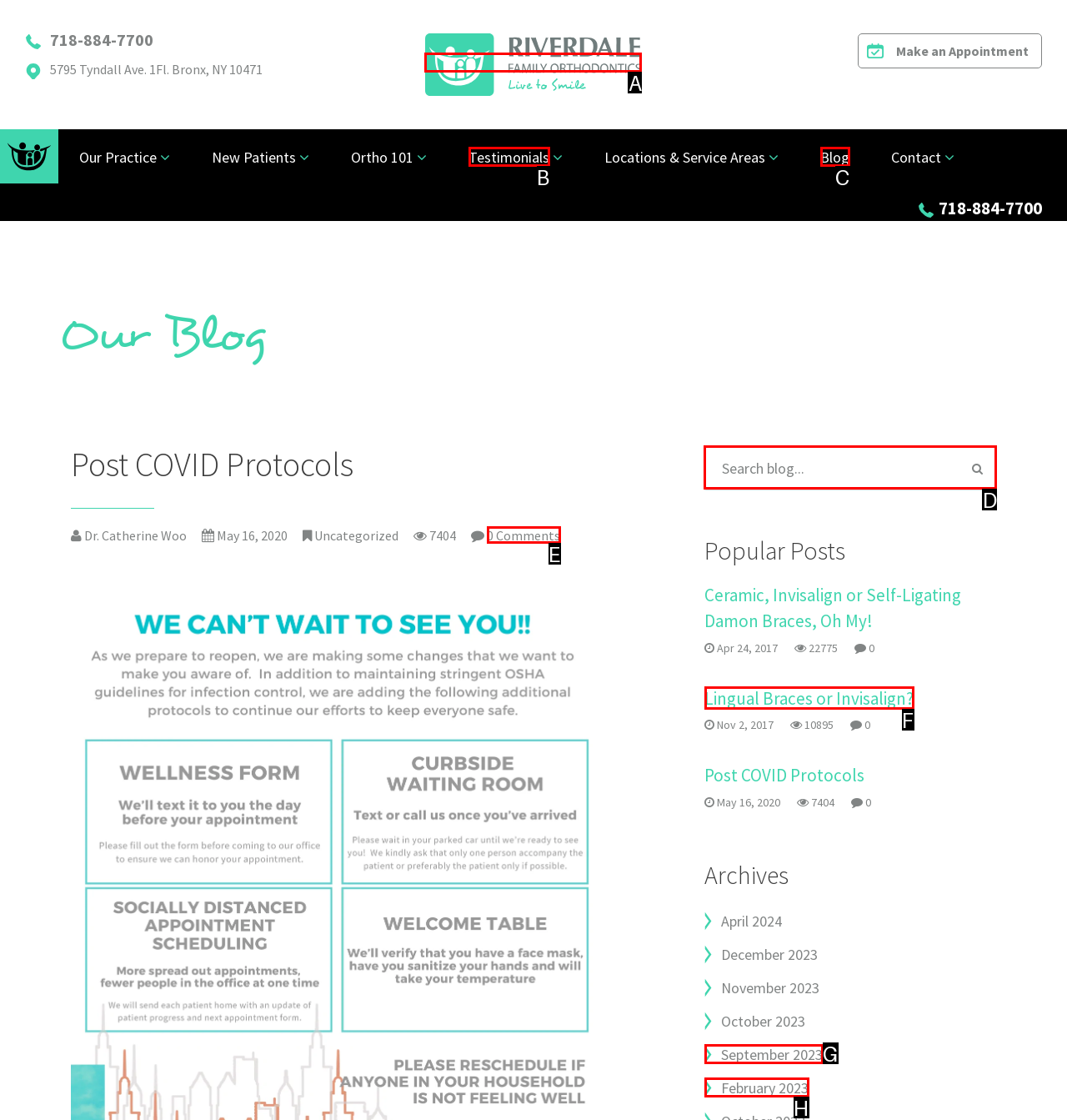Identify the letter of the option that should be selected to accomplish the following task: Search blog. Provide the letter directly.

D